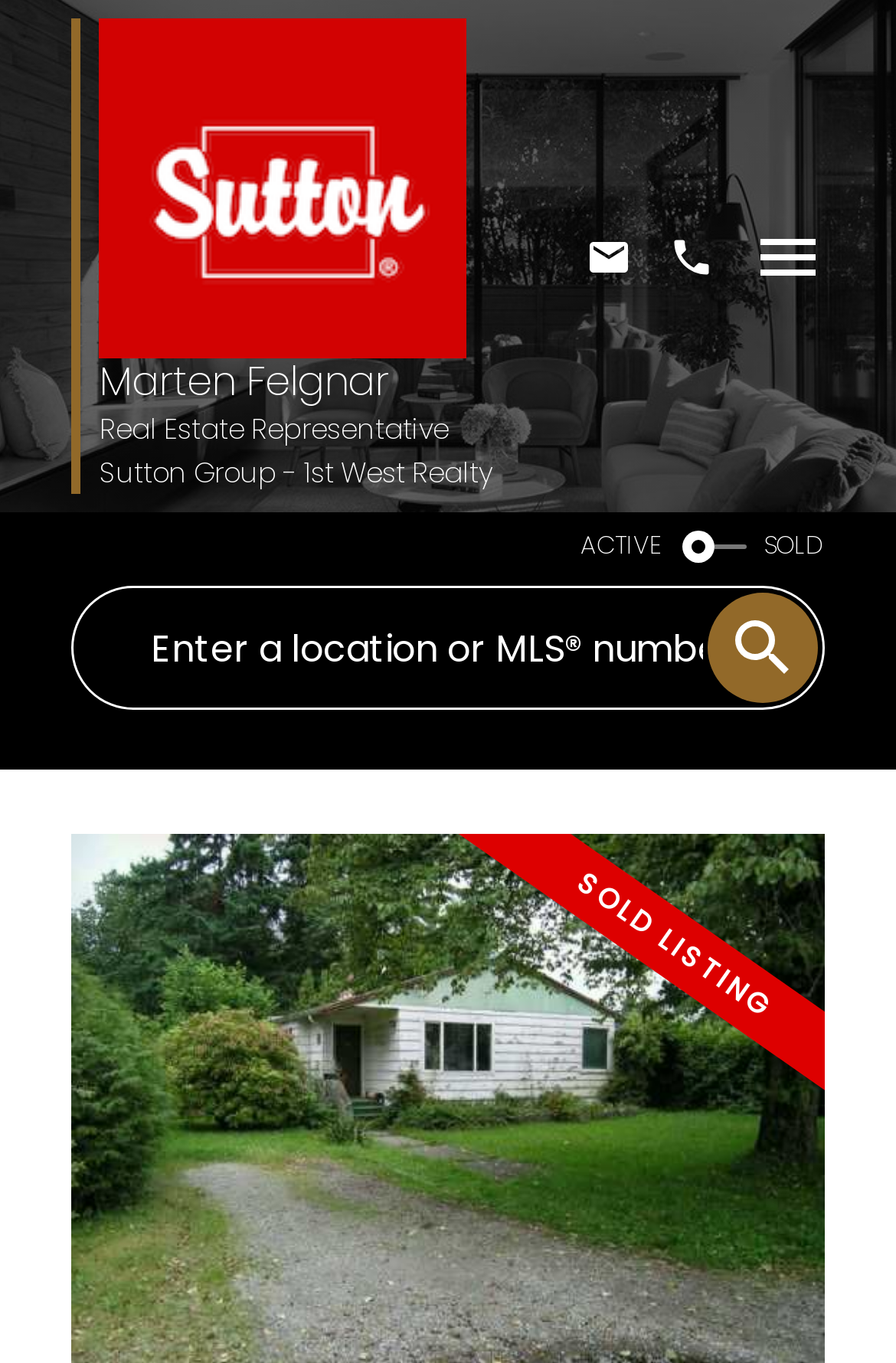What is the purpose of the textbox at the top of the page?
Refer to the image and give a detailed answer to the question.

I found the textbox element located at [0.083, 0.432, 0.784, 0.52] with a placeholder text 'Enter a location or MLS number', indicating that it is used for searching properties.